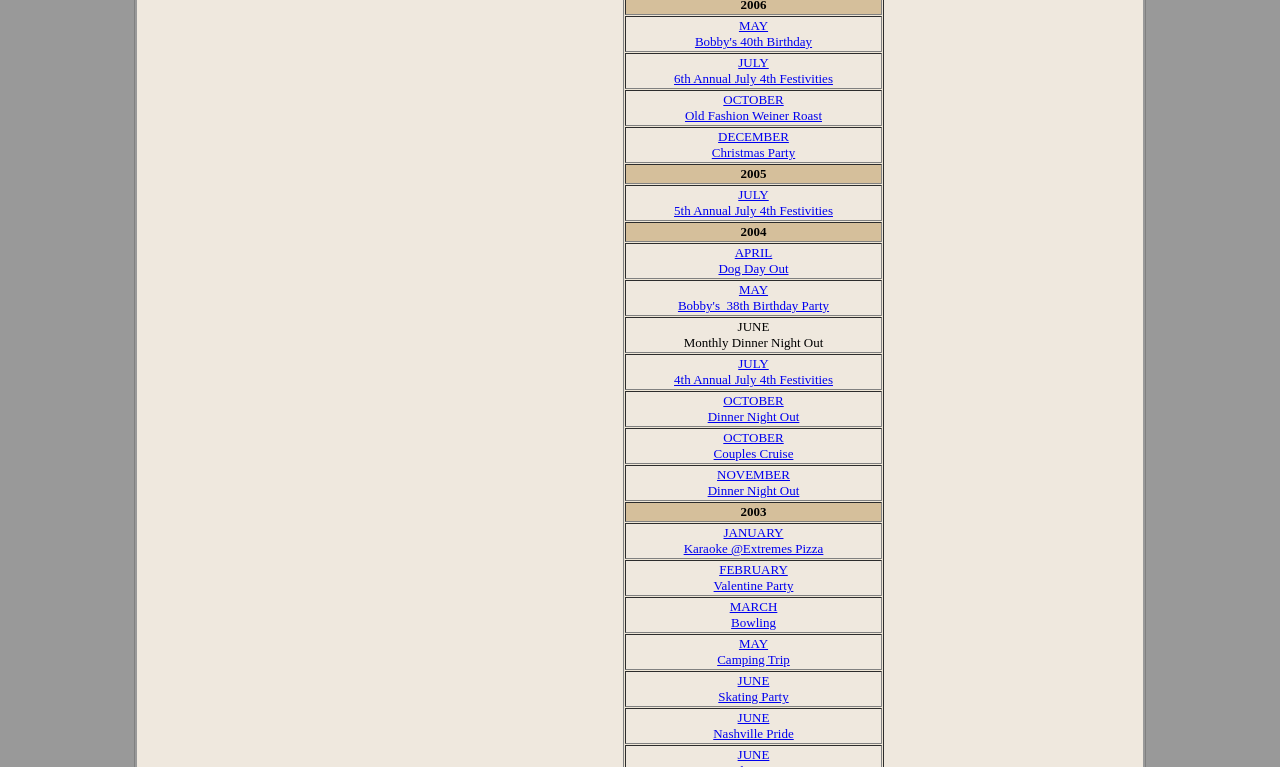Identify the bounding box coordinates for the UI element that matches this description: "FEBRUARY Valentine Party".

[0.557, 0.733, 0.62, 0.773]